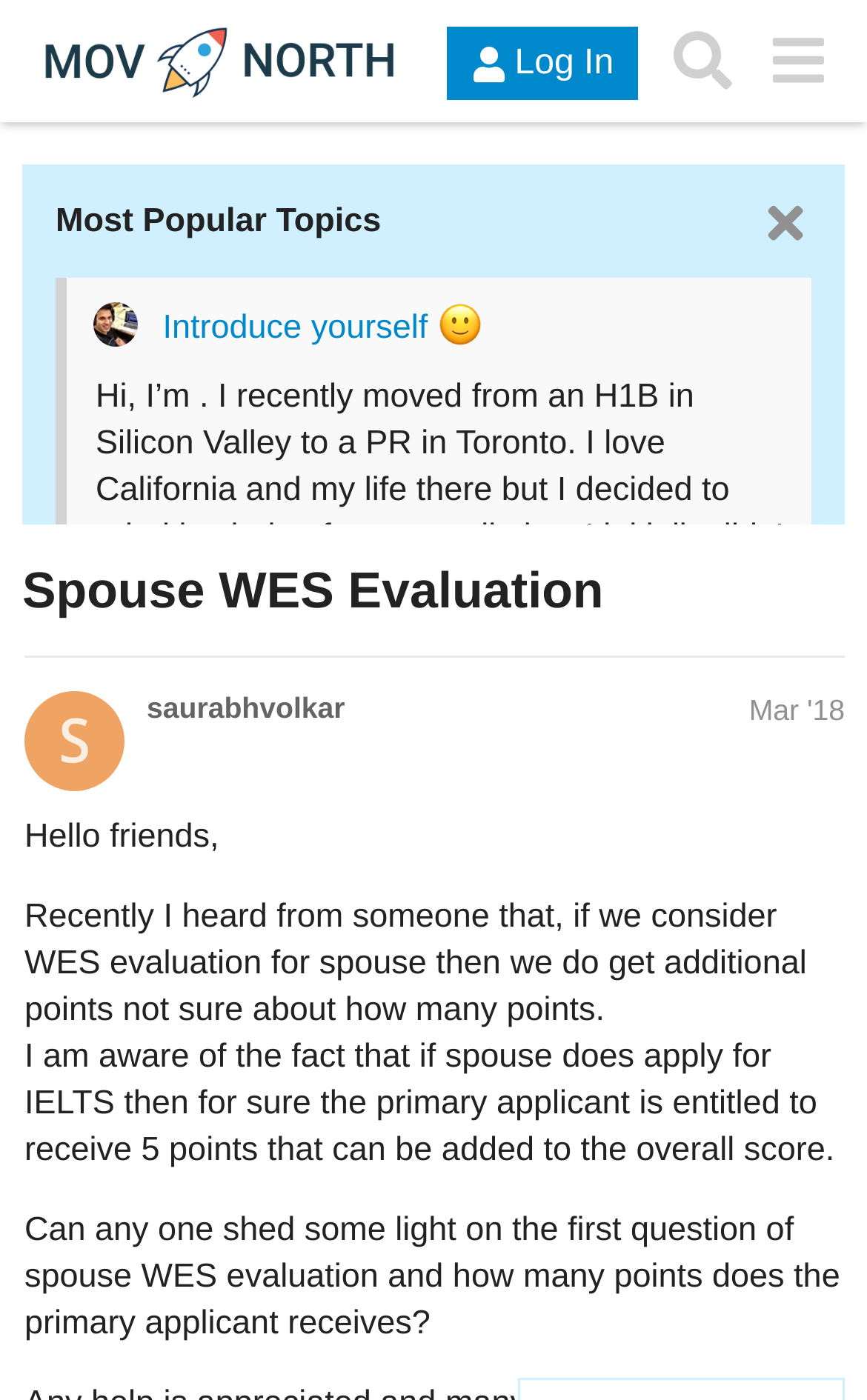Respond to the question below with a single word or phrase:
What is the topic of the most popular discussion?

Spouse WES Evaluation